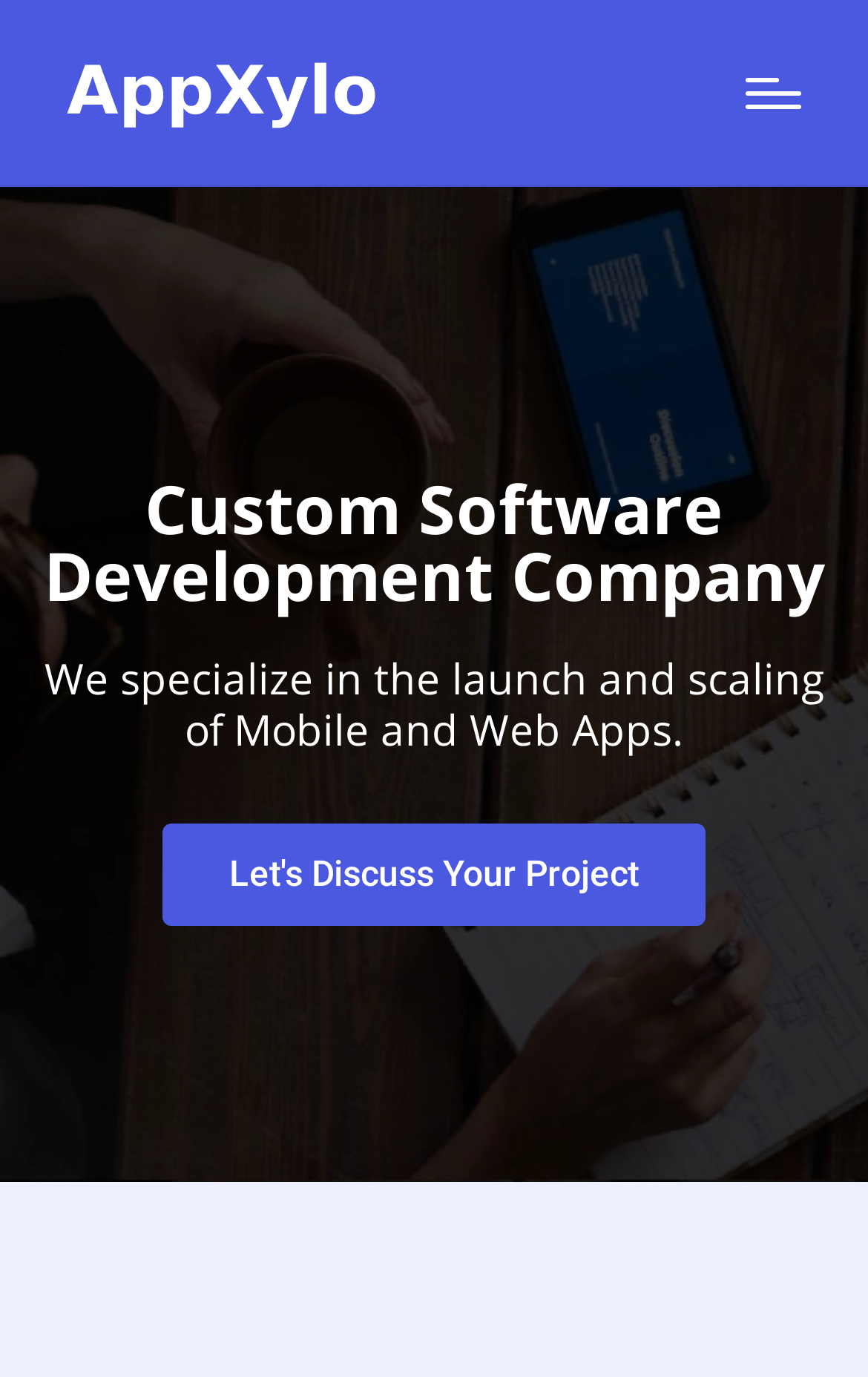Please look at the image and answer the question with a detailed explanation: What type of services does the company offer?

The company offers mobile and web app development services, as stated in the heading 'We specialize in the launch and scaling of Mobile and Web Apps.' which is located below the company name.